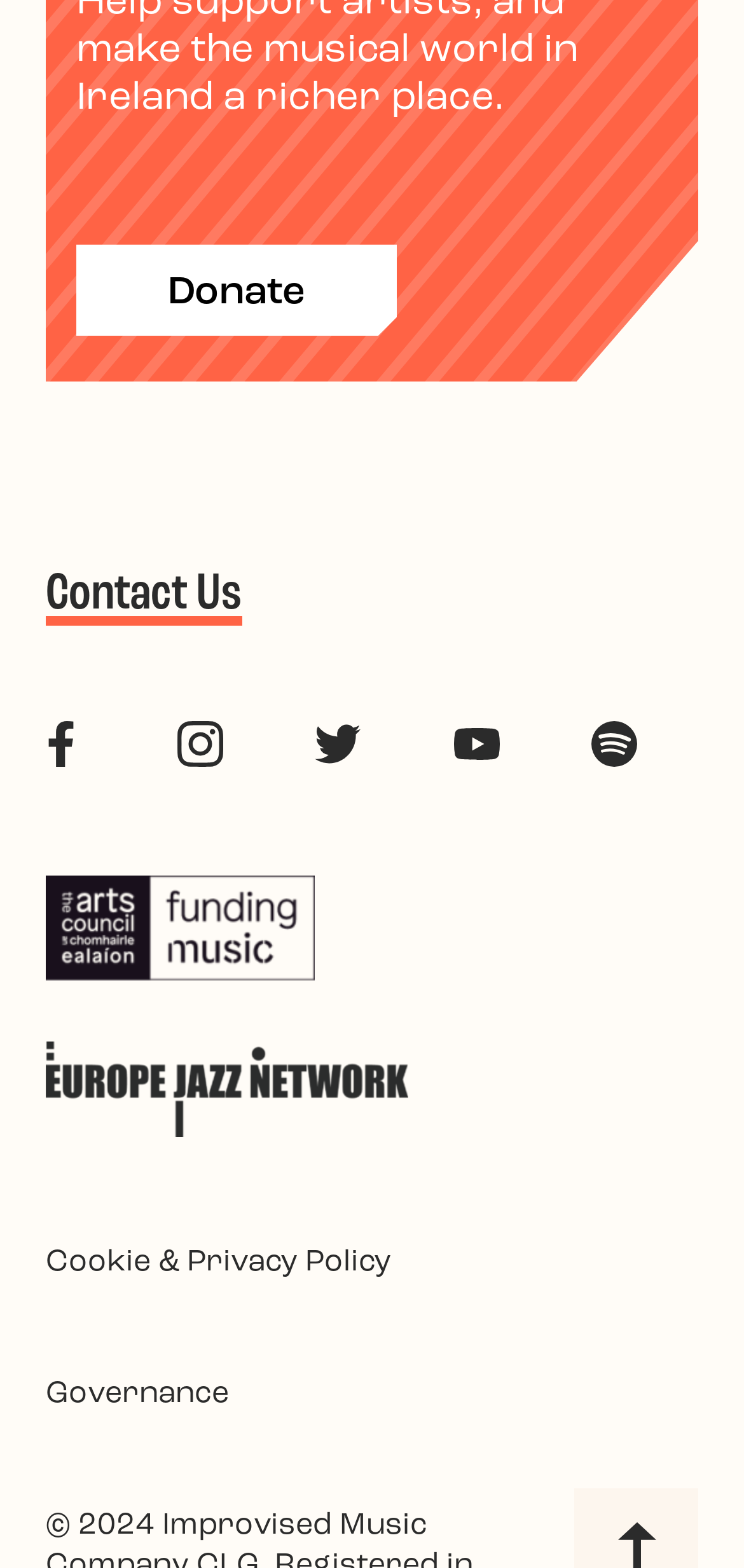Using the provided description: "Contact Us", find the bounding box coordinates of the corresponding UI element. The output should be four float numbers between 0 and 1, in the format [left, top, right, bottom].

[0.062, 0.36, 0.326, 0.399]